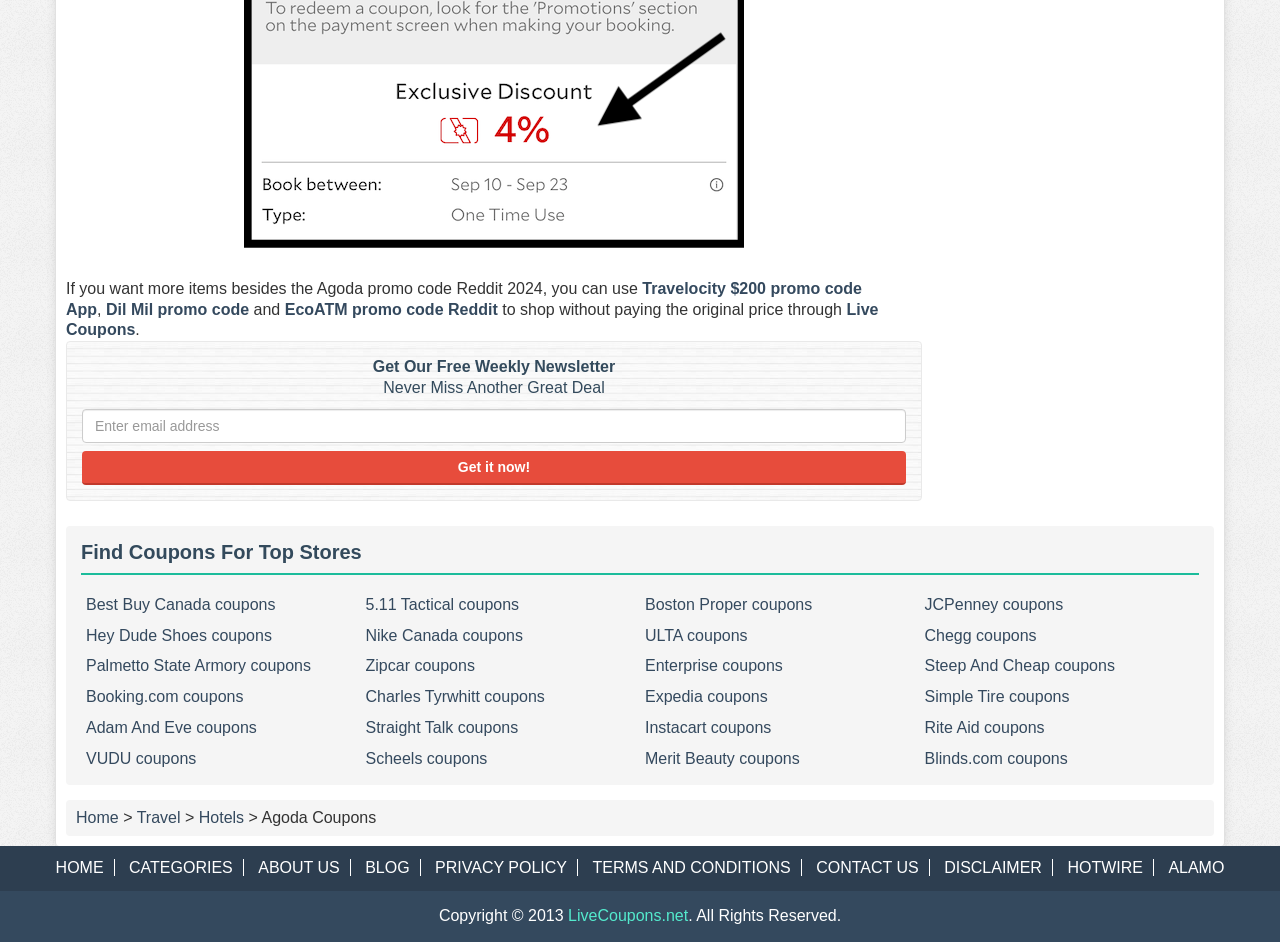Specify the bounding box coordinates of the element's area that should be clicked to execute the given instruction: "Enter email address". The coordinates should be four float numbers between 0 and 1, i.e., [left, top, right, bottom].

[0.064, 0.434, 0.708, 0.47]